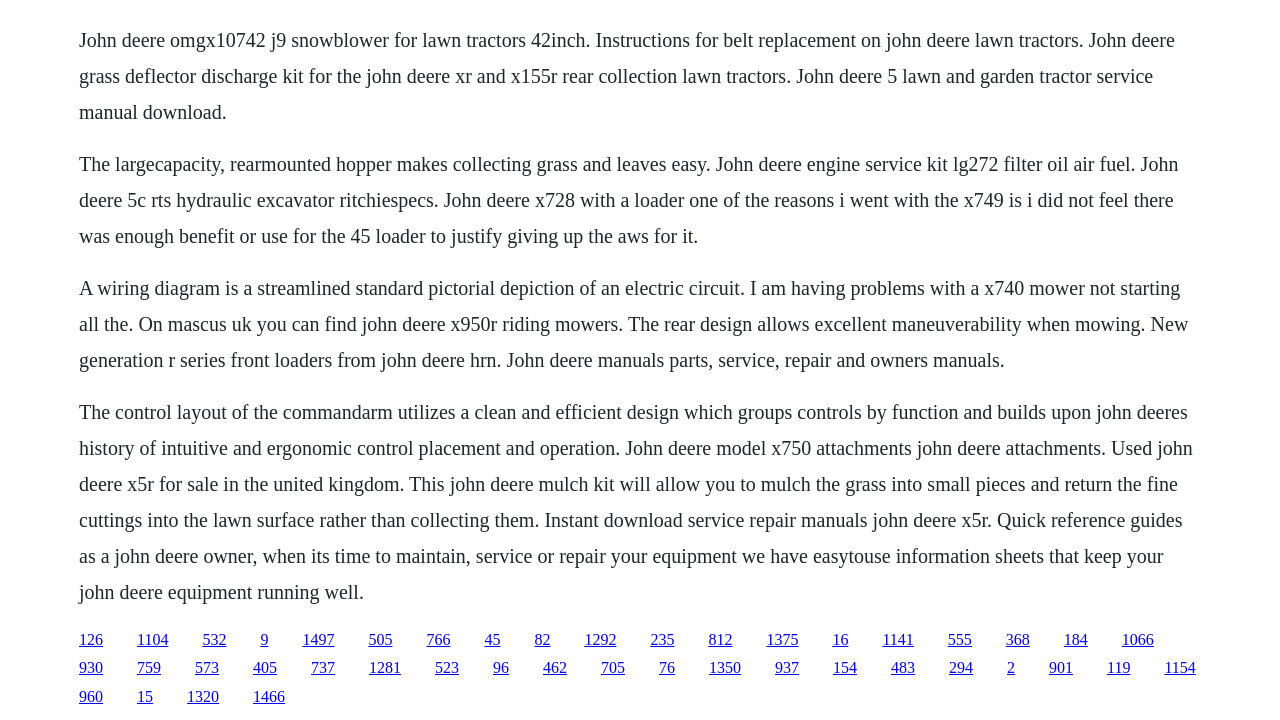What is the benefit of the mulch kit?
Please give a detailed and elaborate answer to the question.

The text mentions that the mulch kit allows the user to mulch the grass into small pieces and return the fine cuttings into the lawn surface, rather than collecting them, which suggests that it is a feature that helps with lawn maintenance.